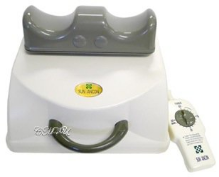Detail the scene depicted in the image with as much precision as possible.

The image depicts a Chi Machine, a wellness device designed for home or professional use, aimed at promoting relaxation and health. It features a sleek white body with a curved gray top designed to support the ankles, accompanied by a control panel on the side for adjusting settings. The Chi Machine is renowned for its ability to stimulate energy flow in the body, resembling the natural motion of walking or running without strenuous effort. It has gained popularity for its purported benefits in enhancing sleep quality and overall well-being, particularly for individuals with busy lifestyles. This device is linked to the practice of renal nutrition, emphasizing its relevance in health and wellness discussions, as noted by specialists in the field.